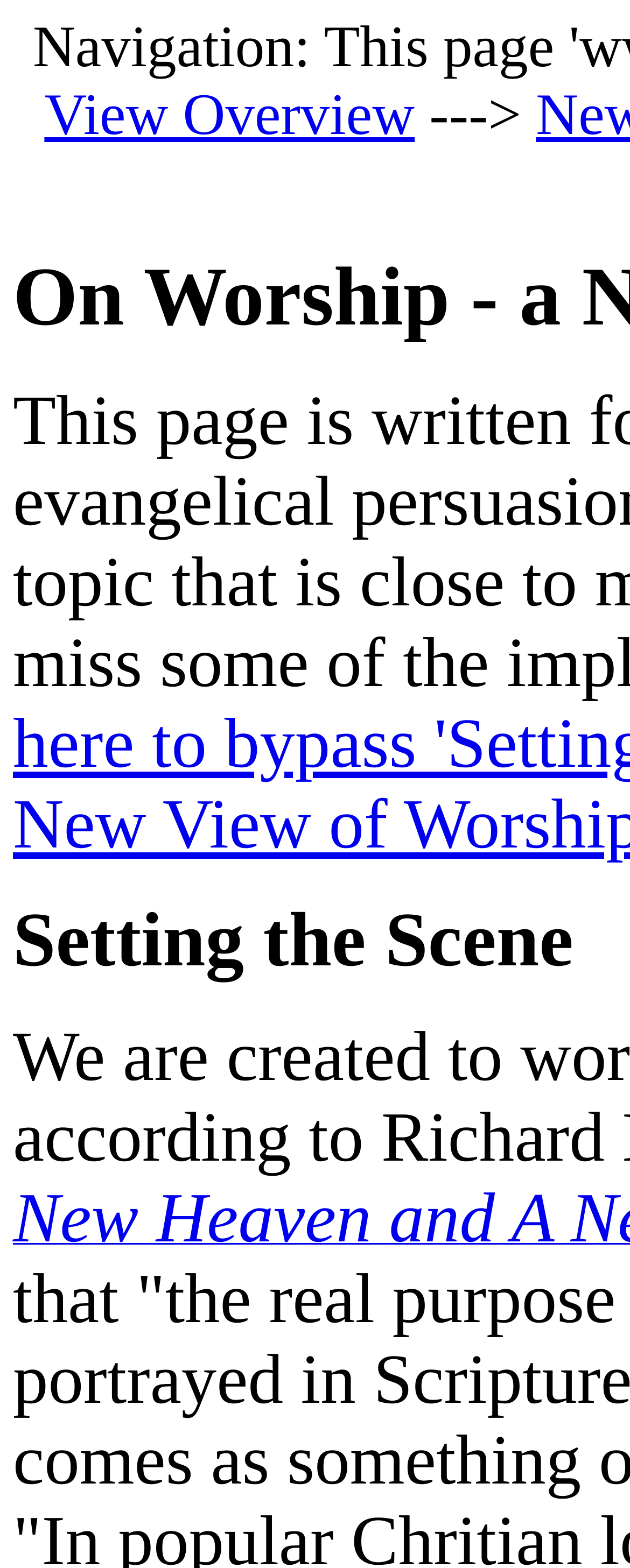What is the text of the webpage's headline?

On Worship - a New View?